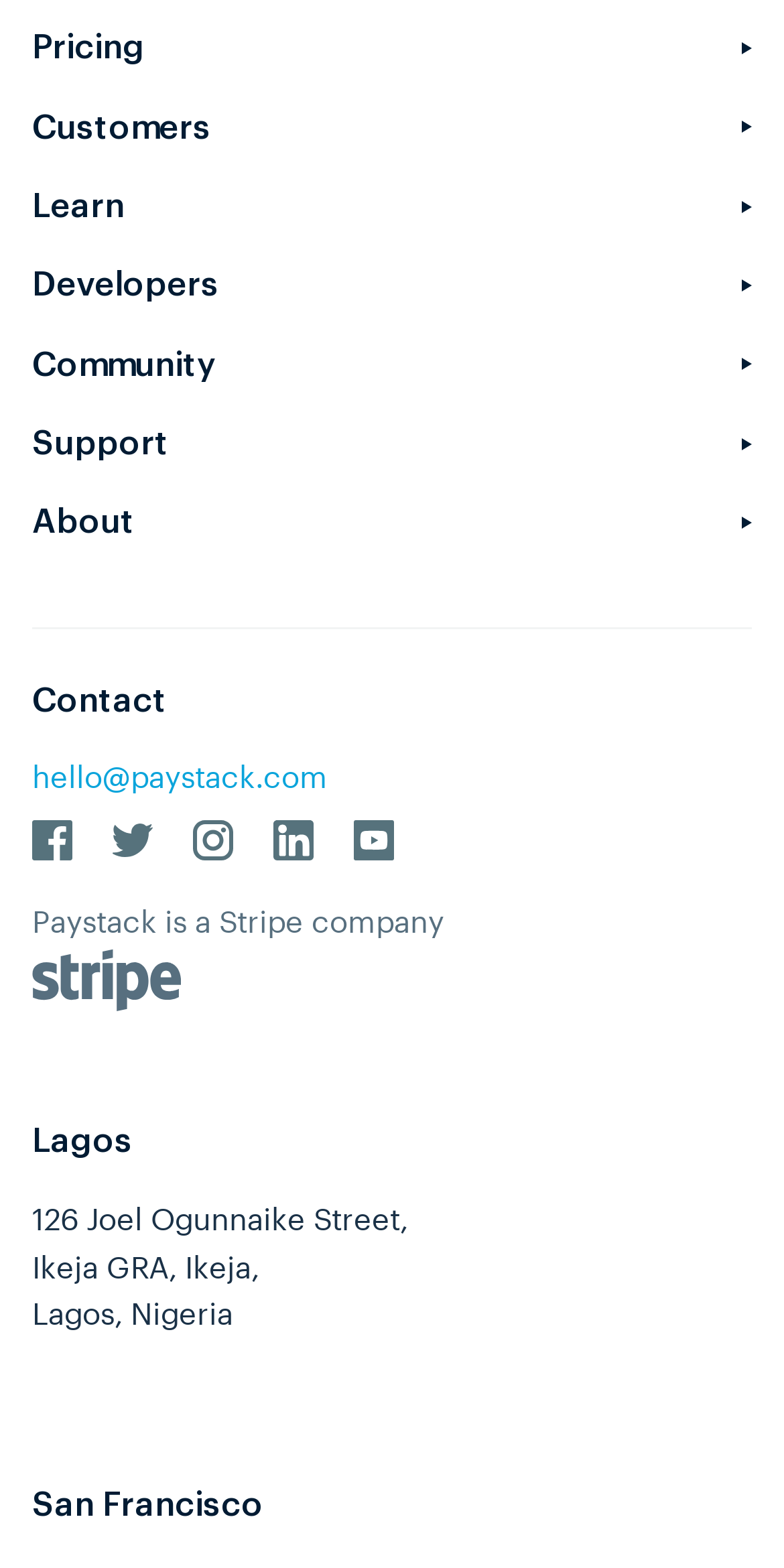Could you determine the bounding box coordinates of the clickable element to complete the instruction: "View 'Pricing'"? Provide the coordinates as four float numbers between 0 and 1, i.e., [left, top, right, bottom].

[0.041, 0.016, 0.959, 0.046]